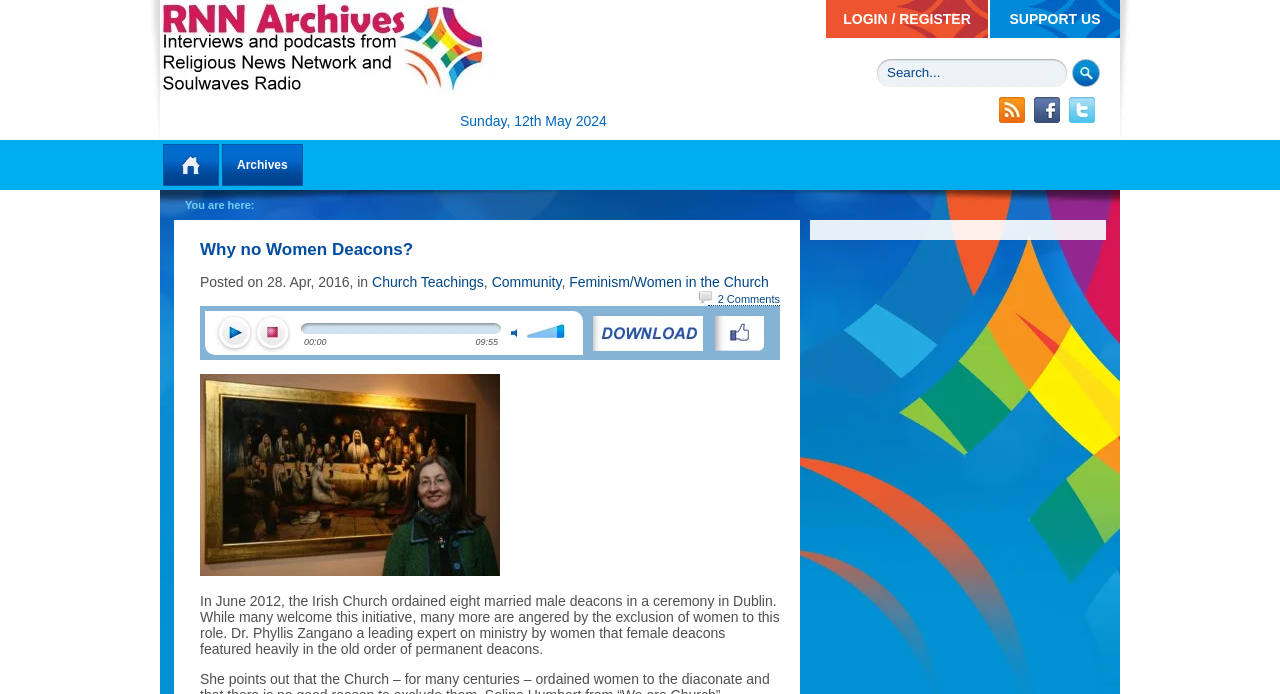Find the bounding box coordinates of the clickable area that will achieve the following instruction: "go to home page".

None